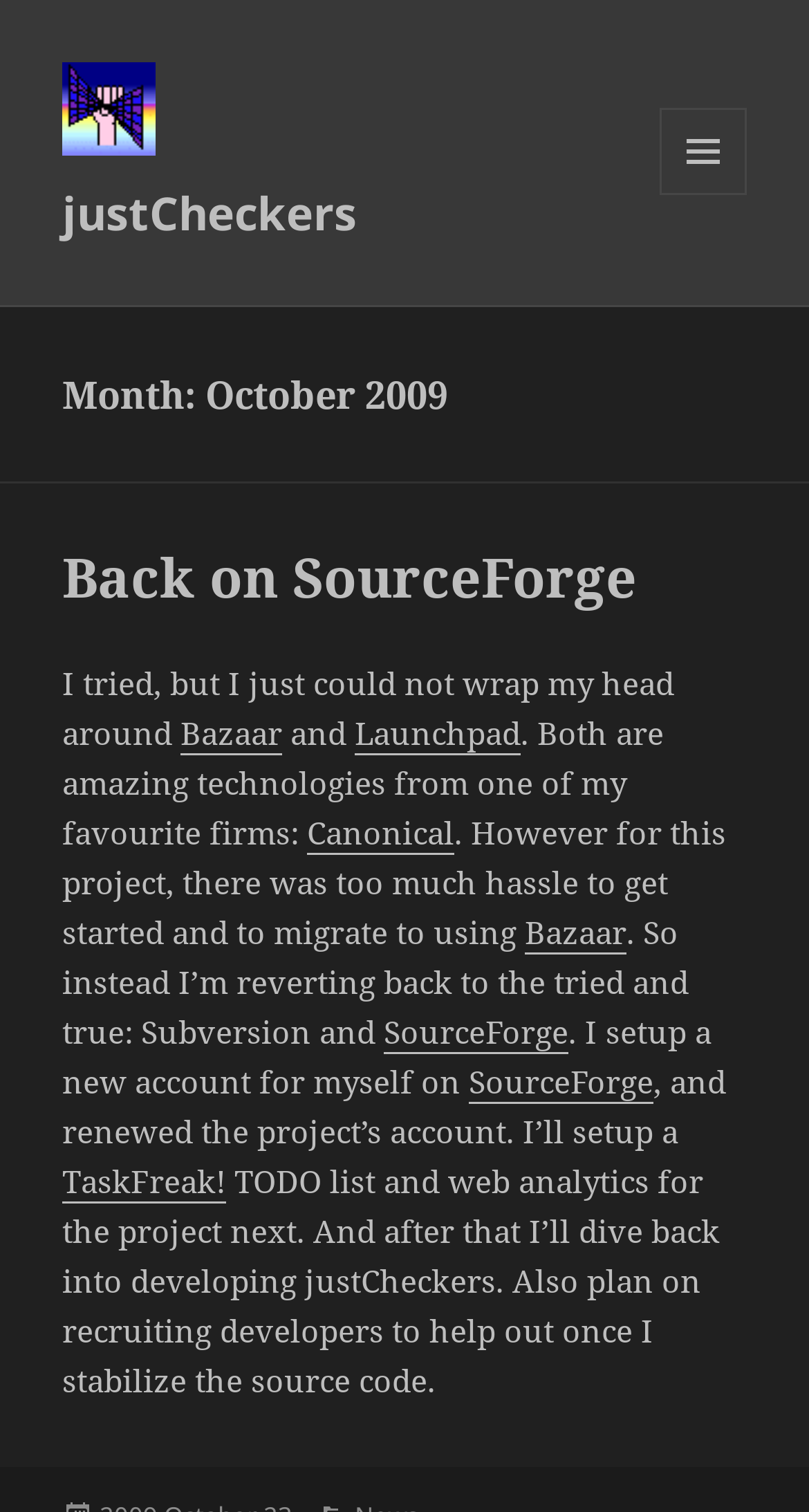Could you provide the bounding box coordinates for the portion of the screen to click to complete this instruction: "click the third link"?

None